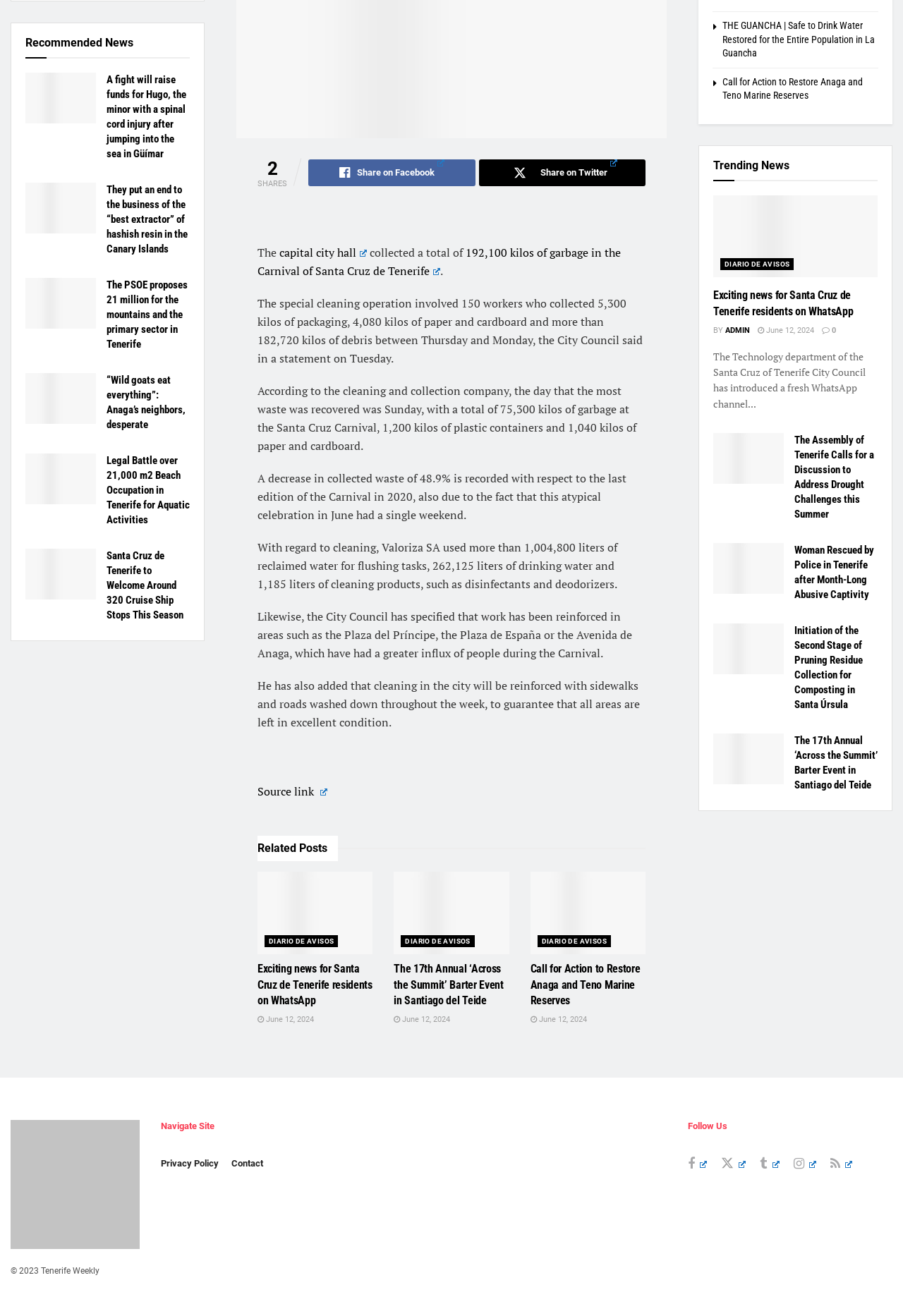Locate the UI element that matches the description Contact in the webpage screenshot. Return the bounding box coordinates in the format (top-left x, top-left y, bottom-right x, bottom-right y), with values ranging from 0 to 1.

[0.257, 0.88, 0.292, 0.888]